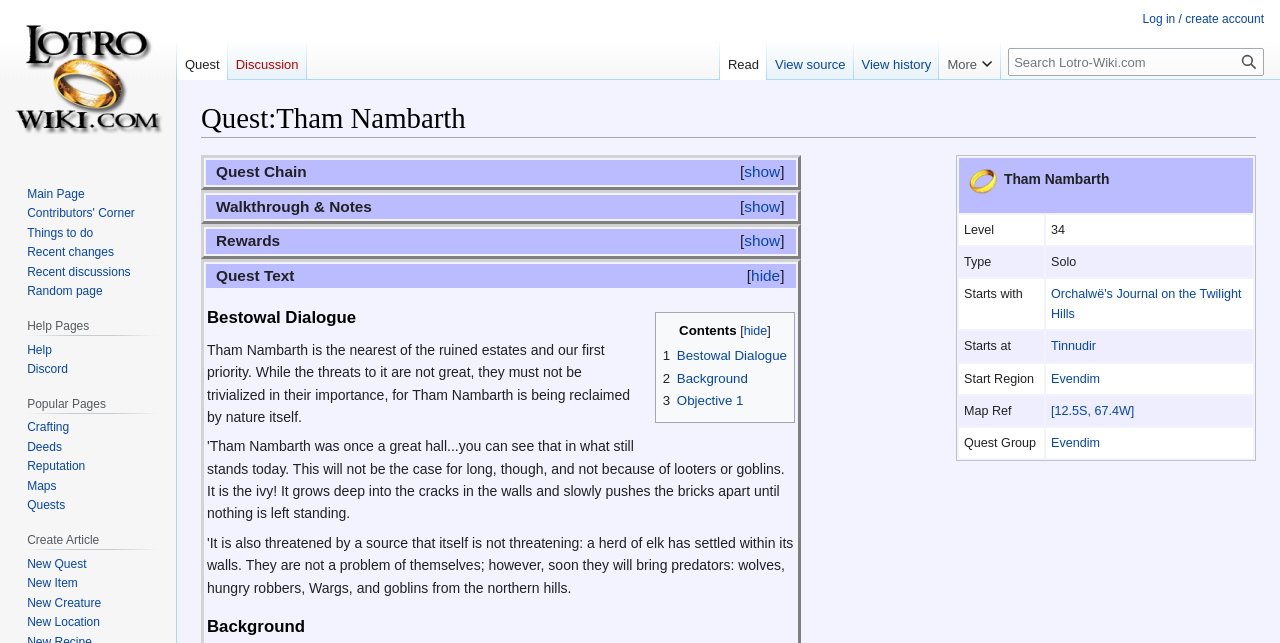Answer the following in one word or a short phrase: 
What is the map reference for the quest Tham Nambarth?

[12.5S, 67.4W]